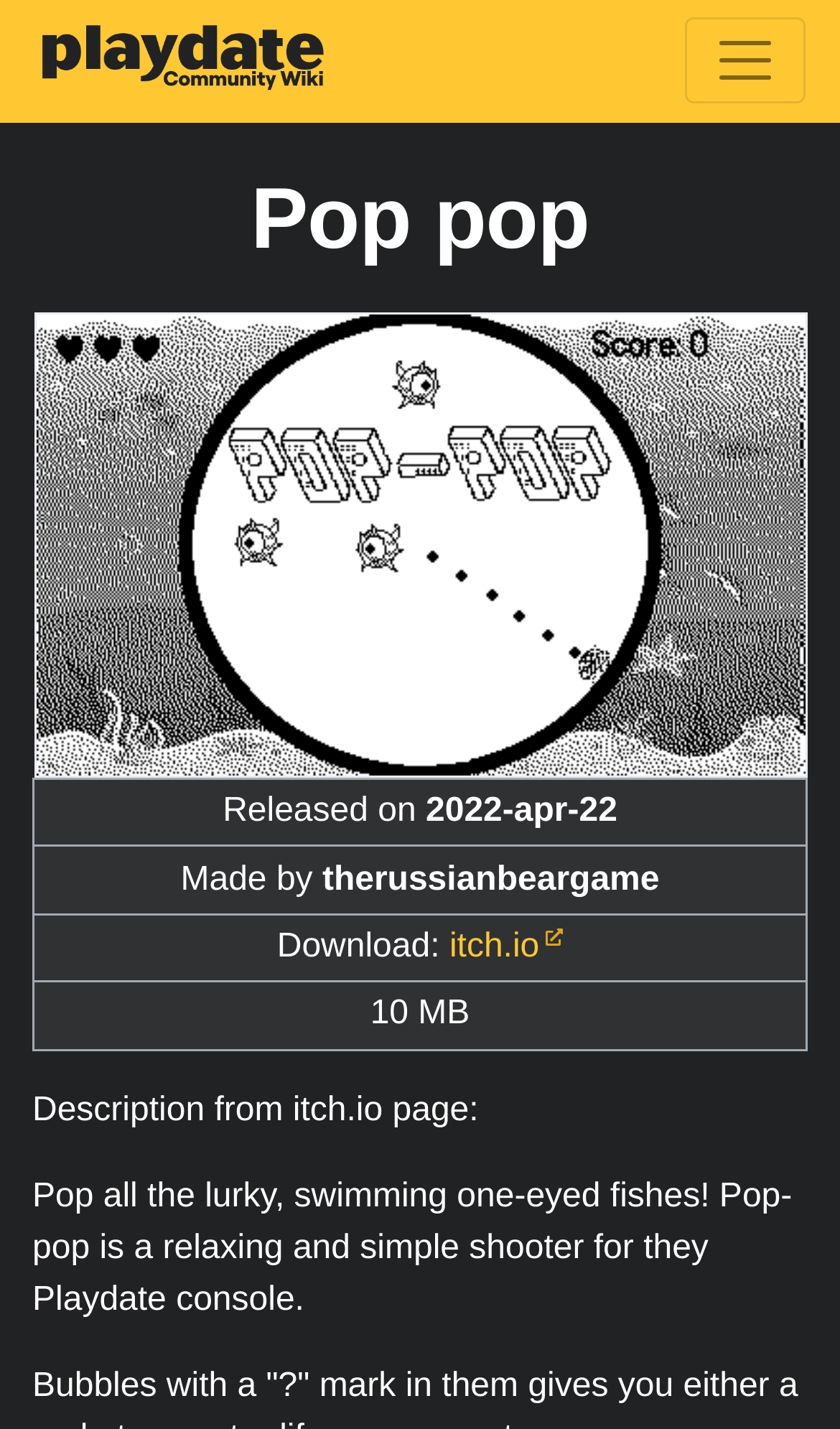Locate the bounding box of the UI element described in the following text: "alt="Pop pop logo"".

[0.04, 0.368, 0.96, 0.394]